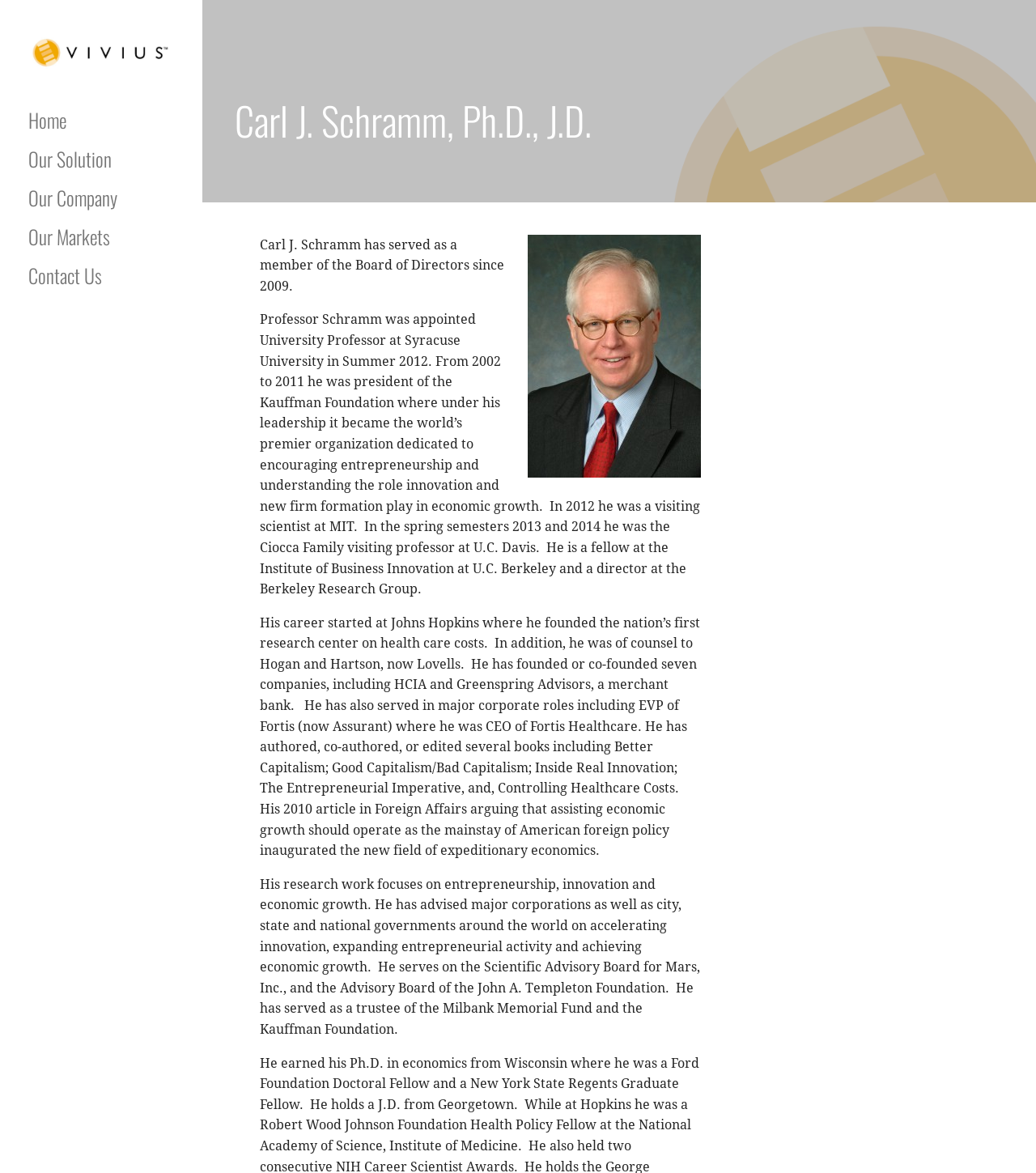What is the name of the person on this webpage?
Please provide a single word or phrase answer based on the image.

Carl J. Schramm